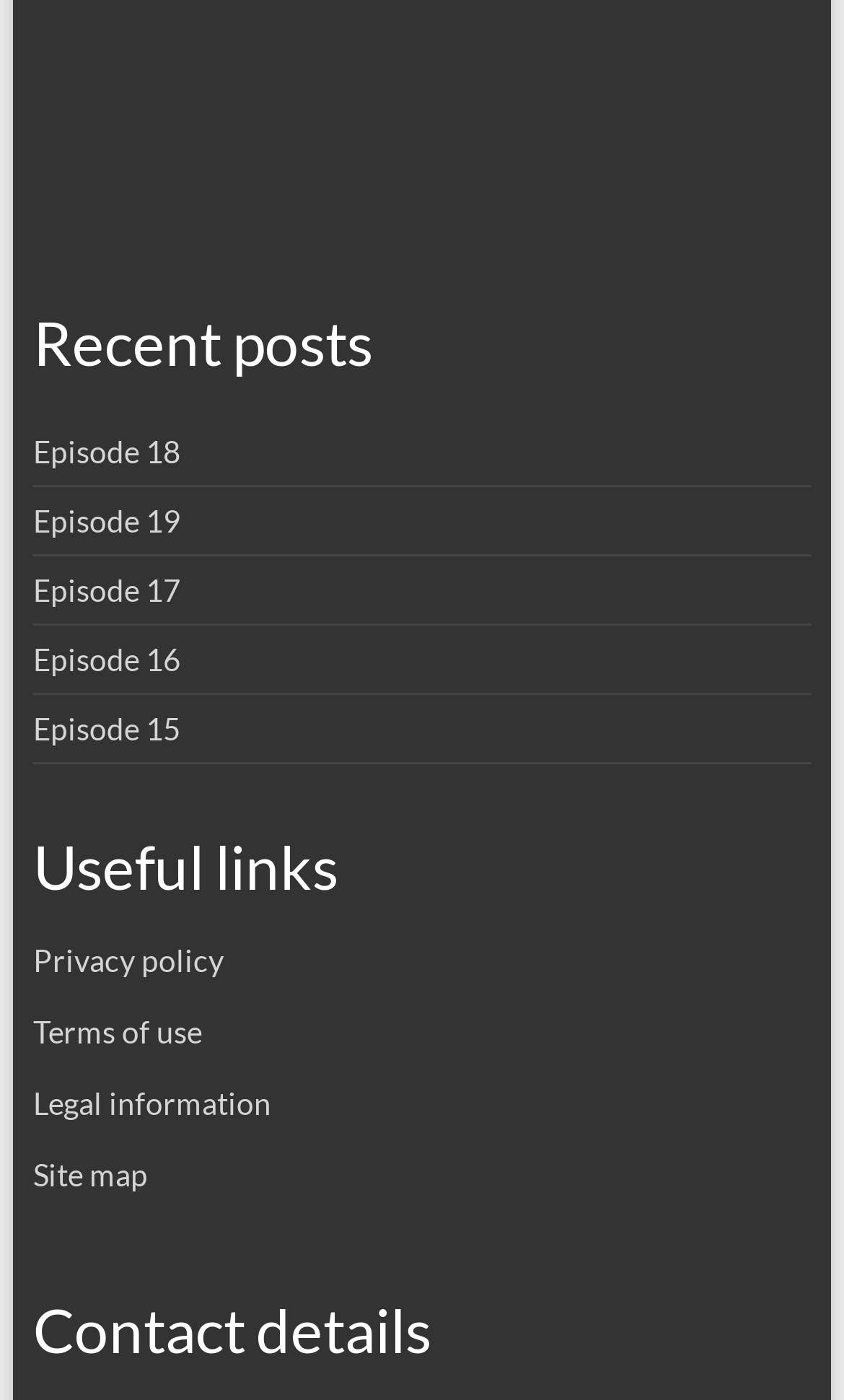Could you please study the image and provide a detailed answer to the question:
What is the logo at the top?

The logo at the top of the webpage is a link with the text 'Delivering Development podcast', which suggests that this webpage is related to a podcast called 'Delivering Development'.